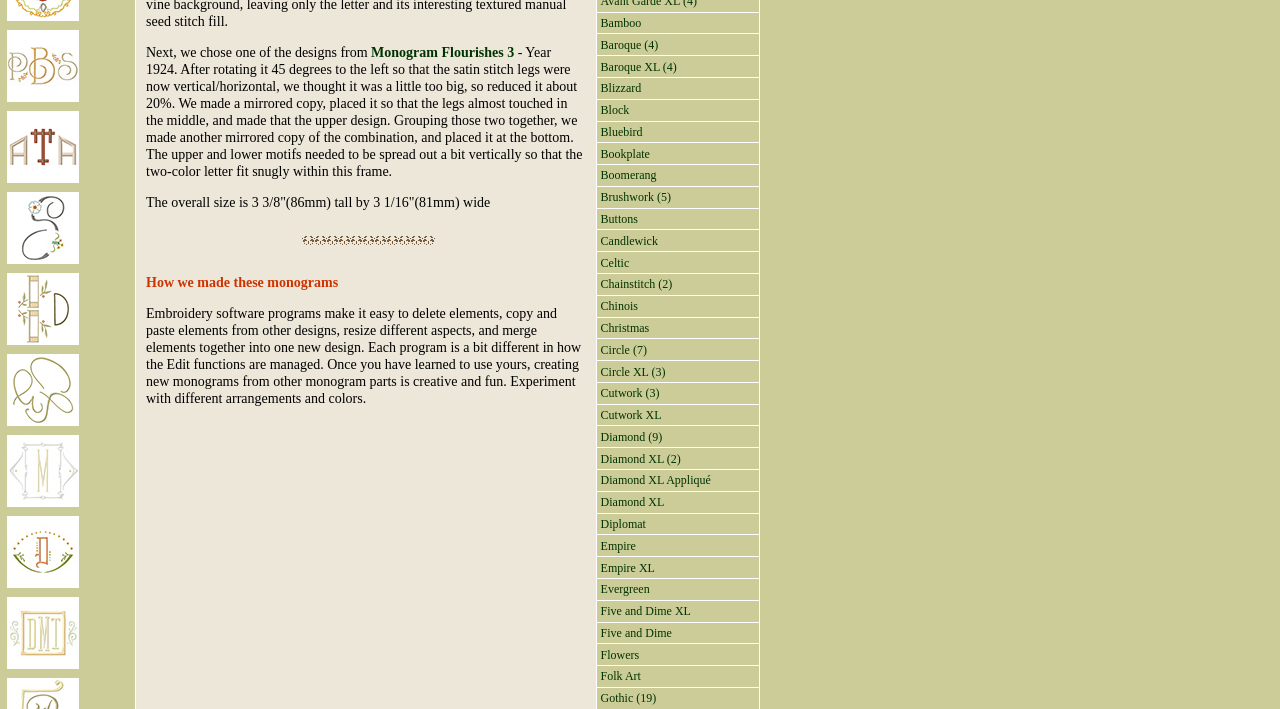Given the element description "Five and Dime XL" in the screenshot, predict the bounding box coordinates of that UI element.

[0.466, 0.849, 0.593, 0.877]